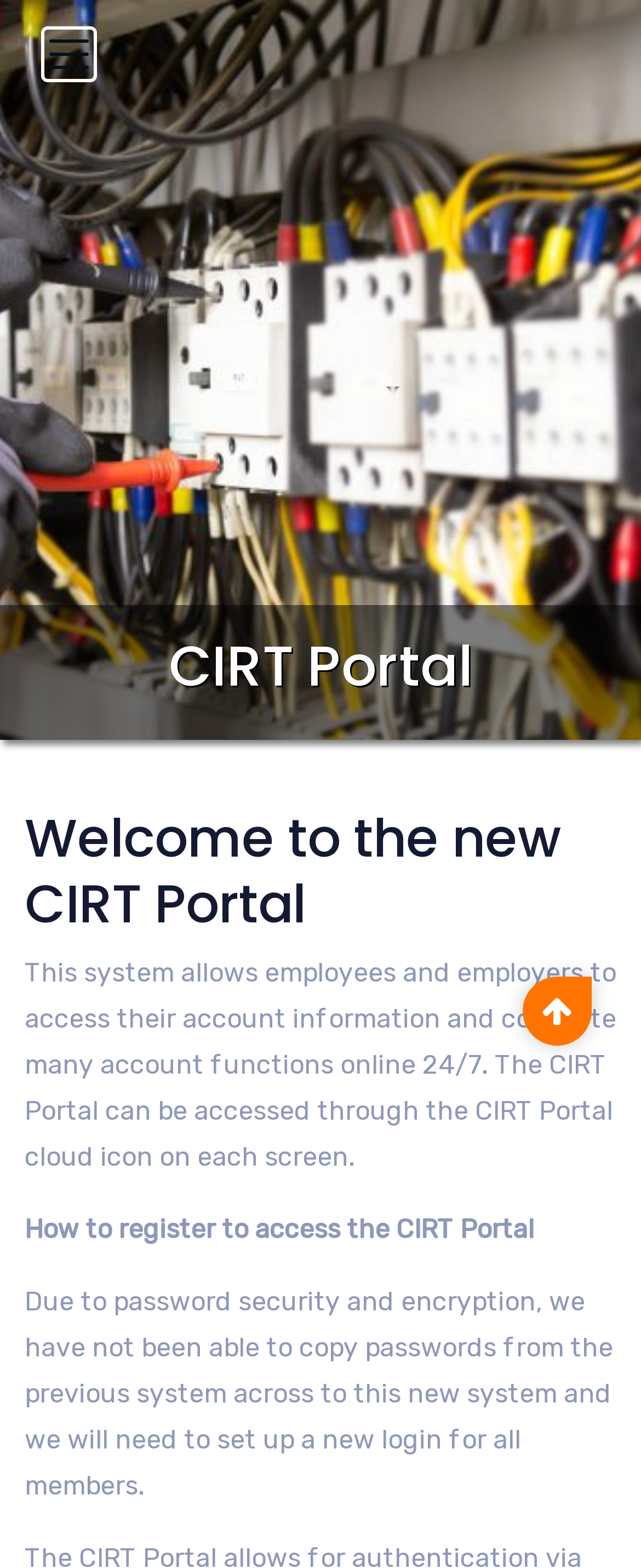Based on the description "parent_node: Skip to content", find the bounding box of the specified UI element.

[0.815, 0.623, 0.923, 0.667]